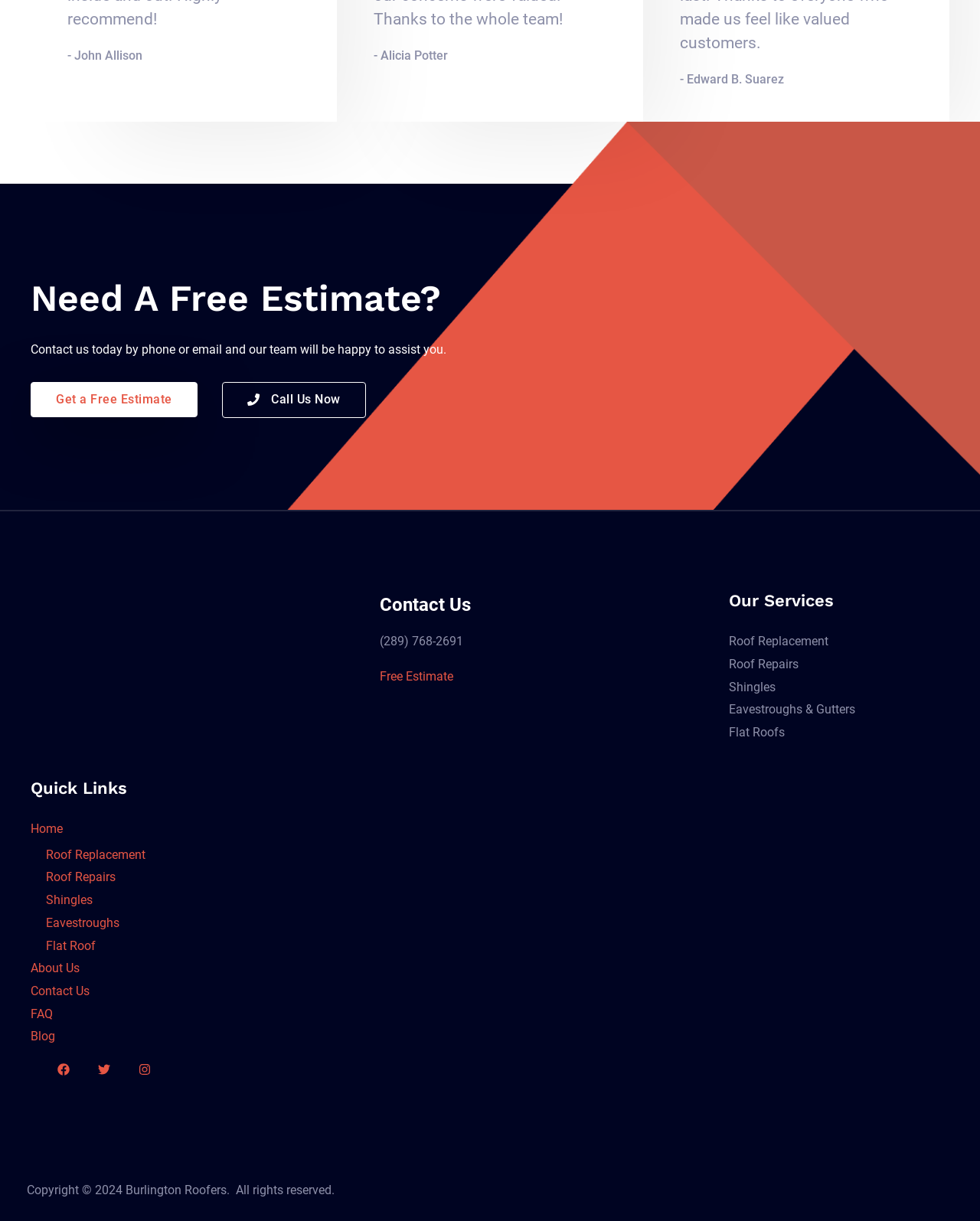Kindly provide the bounding box coordinates of the section you need to click on to fulfill the given instruction: "Get a Free Estimate".

[0.031, 0.313, 0.201, 0.342]